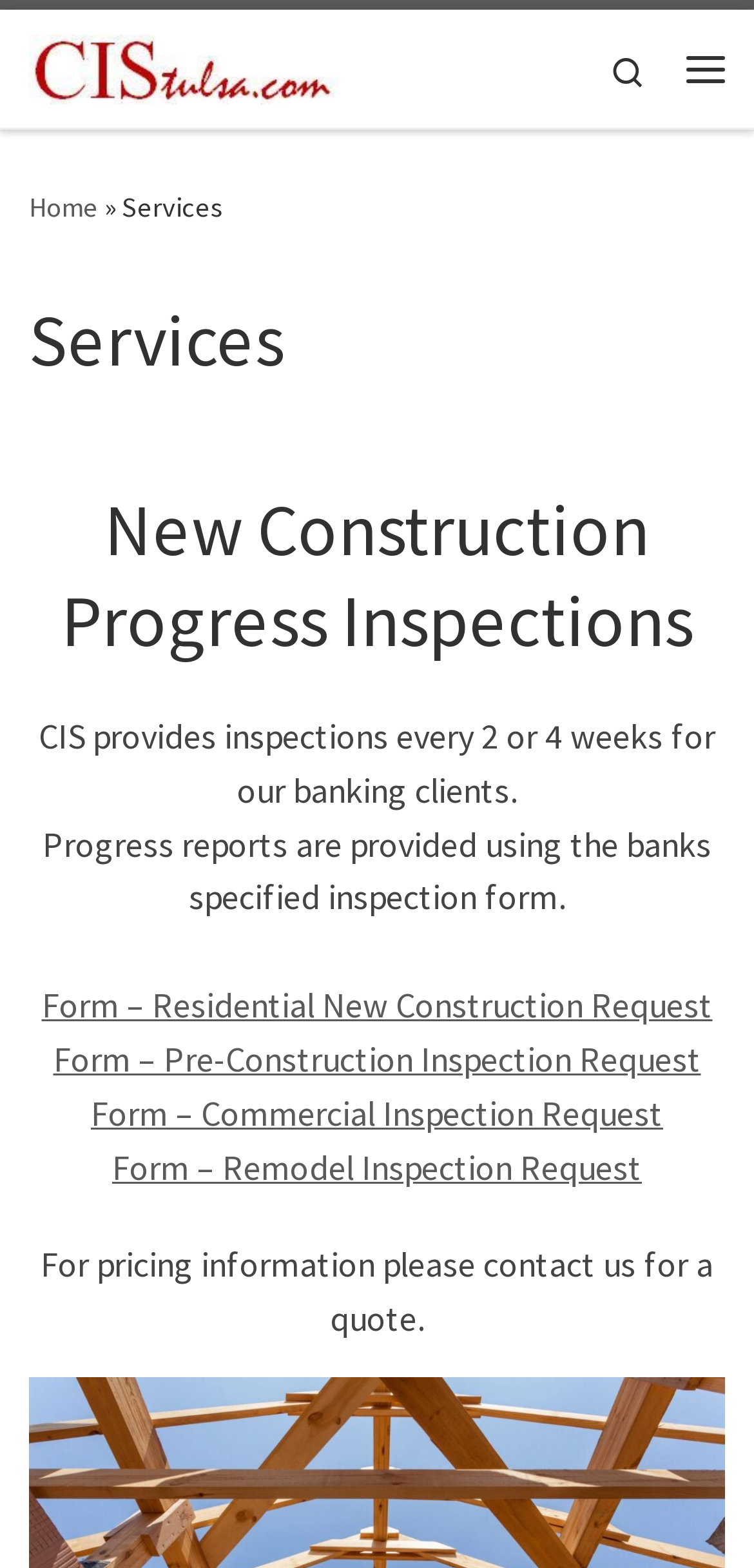Identify the bounding box for the element characterized by the following description: "Skip to content".

[0.01, 0.005, 0.377, 0.064]